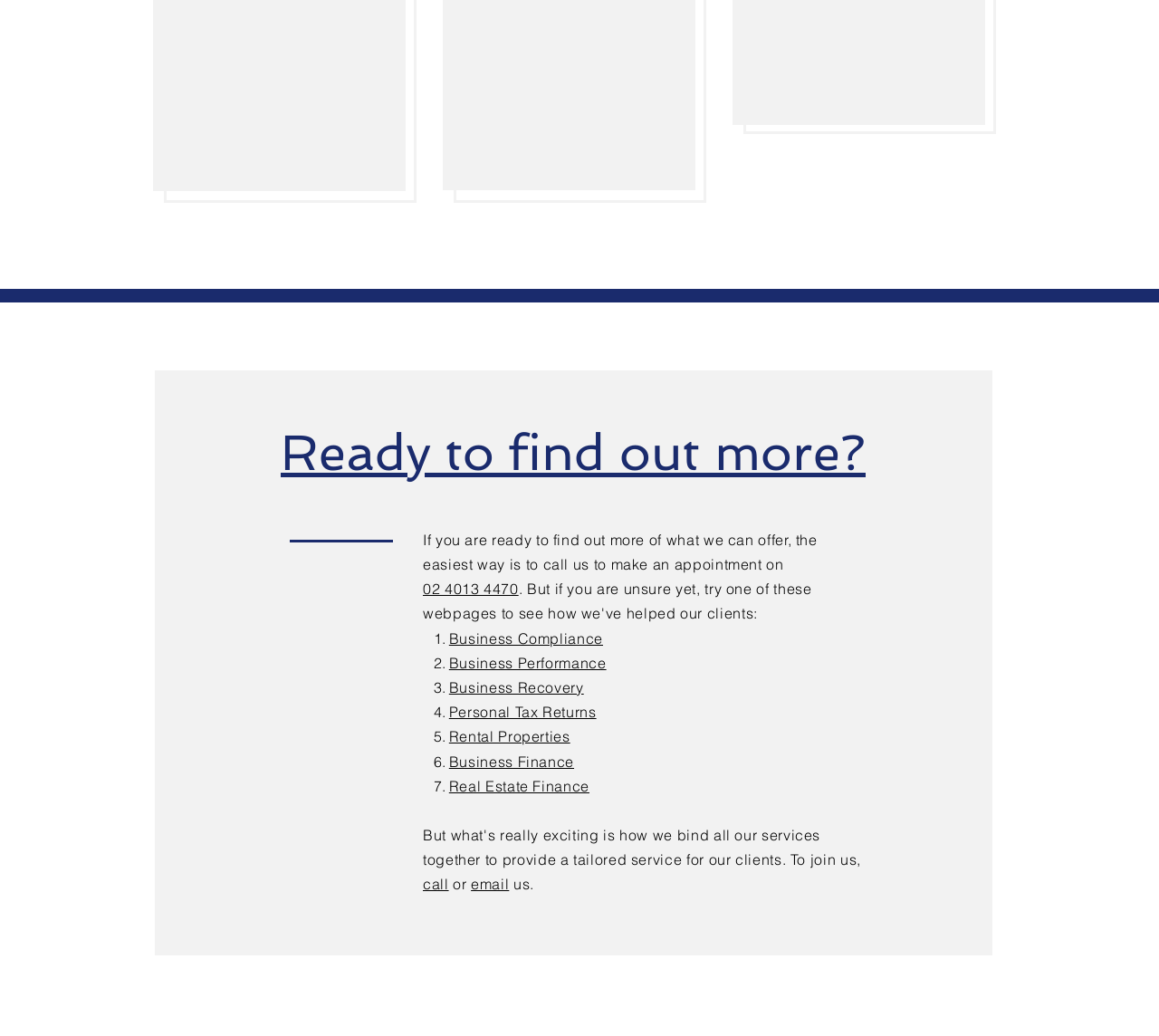Predict the bounding box of the UI element based on this description: "call".

[0.365, 0.845, 0.387, 0.862]